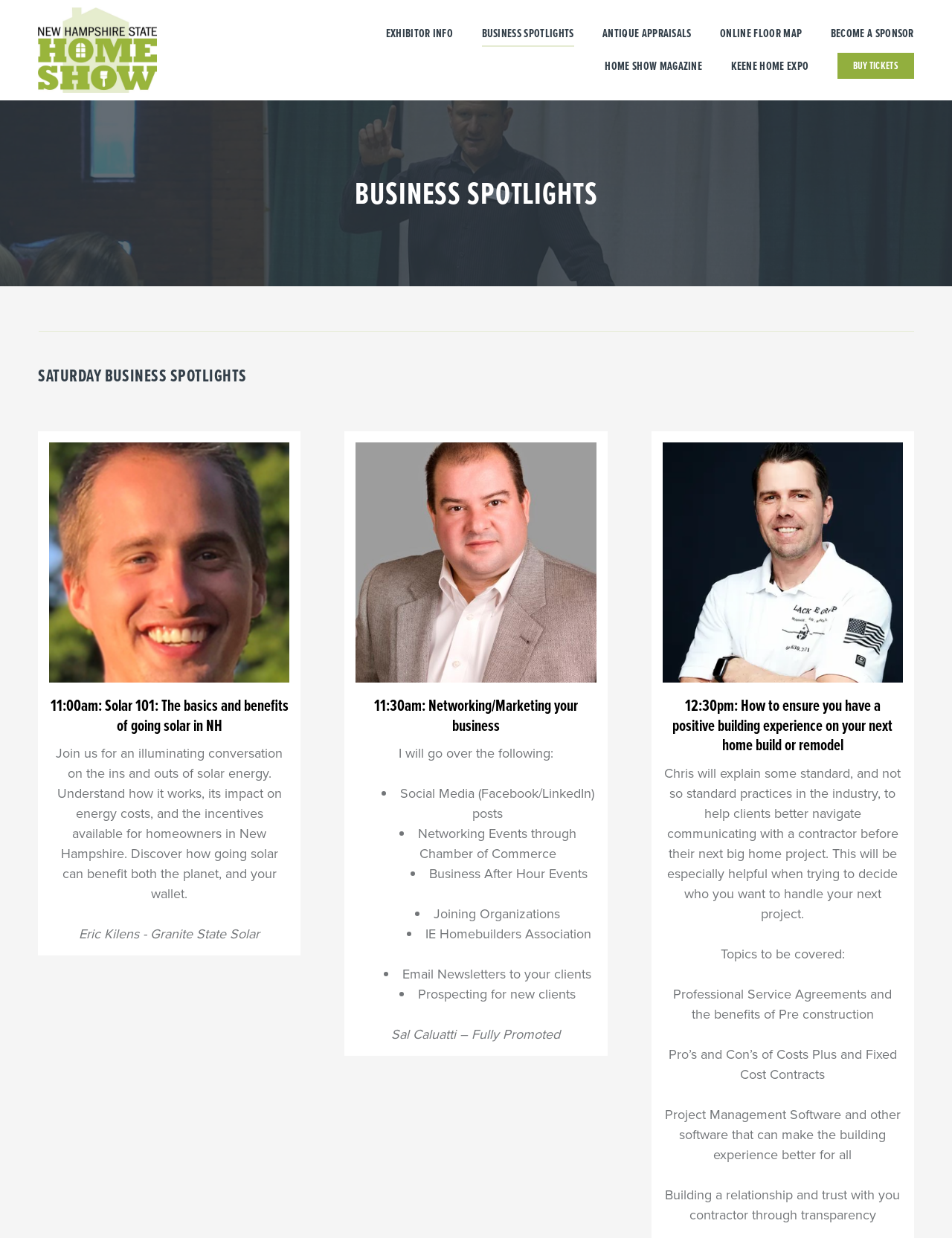Can you find the bounding box coordinates for the element to click on to achieve the instruction: "Click BUSINESS SPOTLIGHTS"?

[0.506, 0.017, 0.603, 0.037]